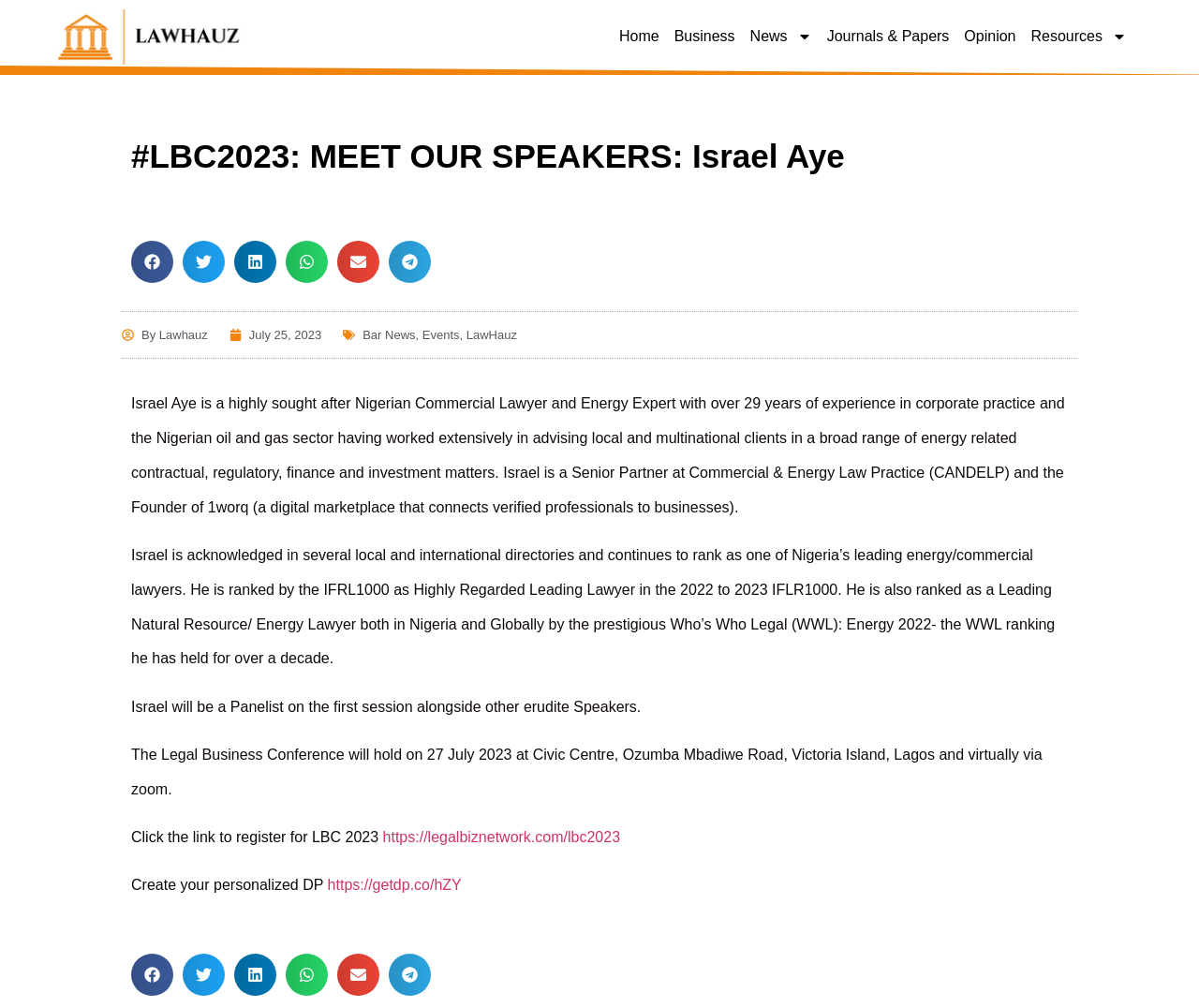Please identify the bounding box coordinates of the region to click in order to complete the given instruction: "Share on whatsapp". The coordinates should be four float numbers between 0 and 1, i.e., [left, top, right, bottom].

[0.238, 0.946, 0.273, 0.988]